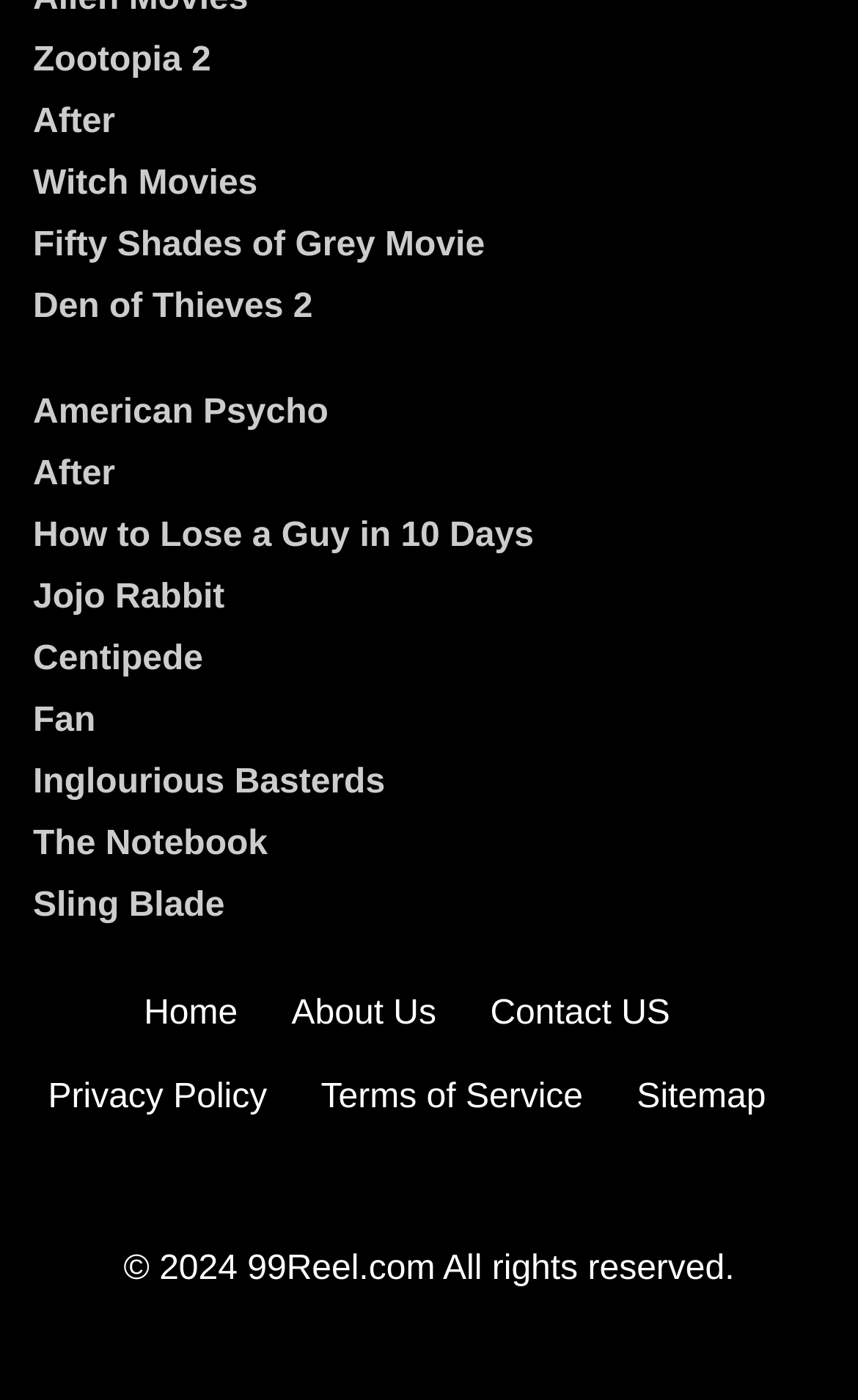Please identify the bounding box coordinates of the element that needs to be clicked to execute the following command: "Check Privacy Policy". Provide the bounding box using four float numbers between 0 and 1, formatted as [left, top, right, bottom].

[0.056, 0.771, 0.311, 0.799]